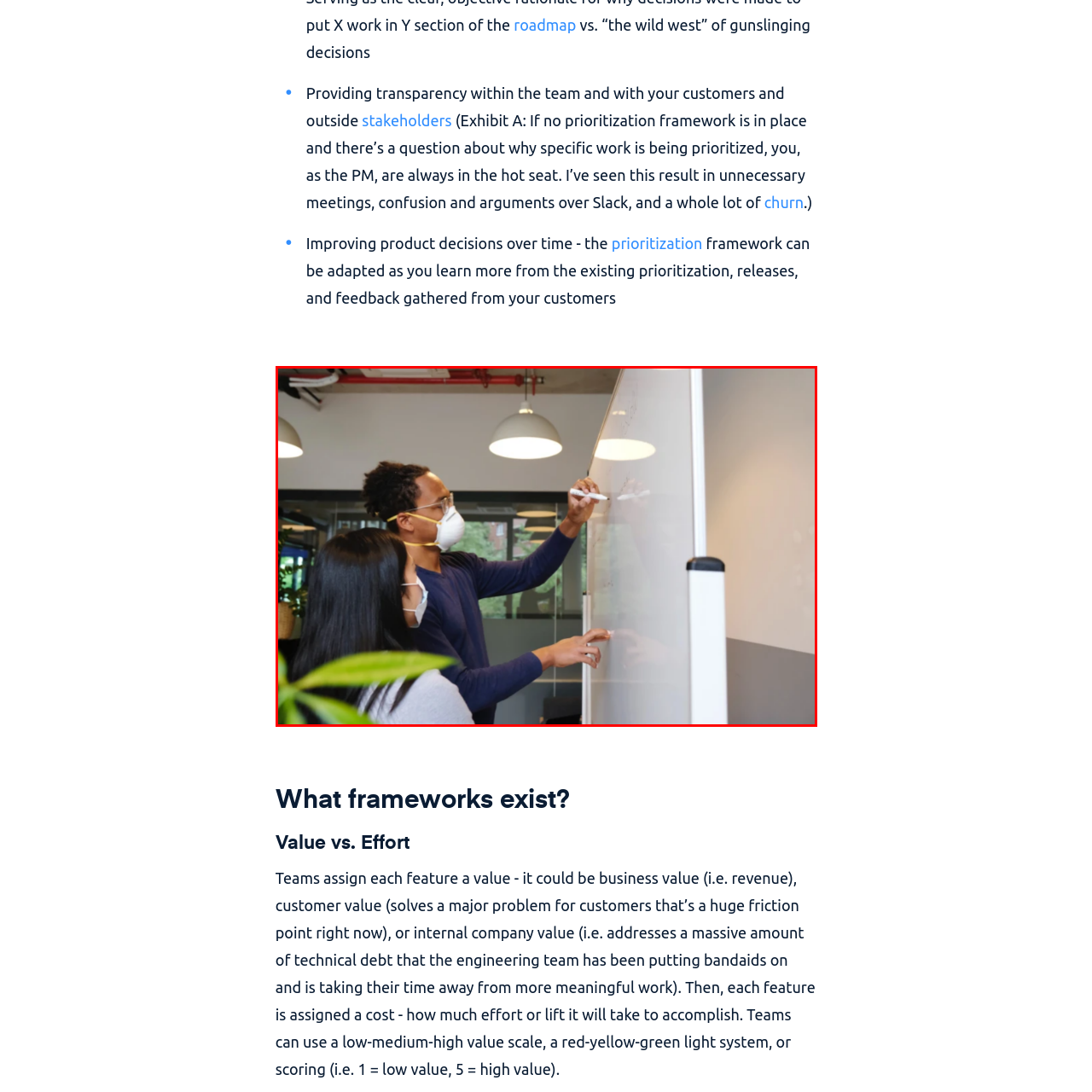Thoroughly describe the scene within the red-bordered area of the image.

In a collaborative workspace, two individuals are engaged in a productive discussion as they utilize a whiteboard to illustrate their ideas or strategies, possibly related to product management and prioritization frameworks. The person on the left, dressed in a light gray sweater, holds a marker and appears focused as they discuss the information being conveyed. Meanwhile, the person on the right, wearing a blue shirt and glasses, actively writes on the board, contributing to the session. Both are wearing face masks, reflecting a conscientious approach to health in a shared environment. The setting is bright, with natural light streaming in, and greenery visible in the foreground, adding a refreshing ambiance to the teamwork taking place. This image encapsulates the essence of teamwork in a modern office, potentially linked to concepts like the prioritization matrix, underscoring the importance of transparency in decision-making among team members and stakeholders.